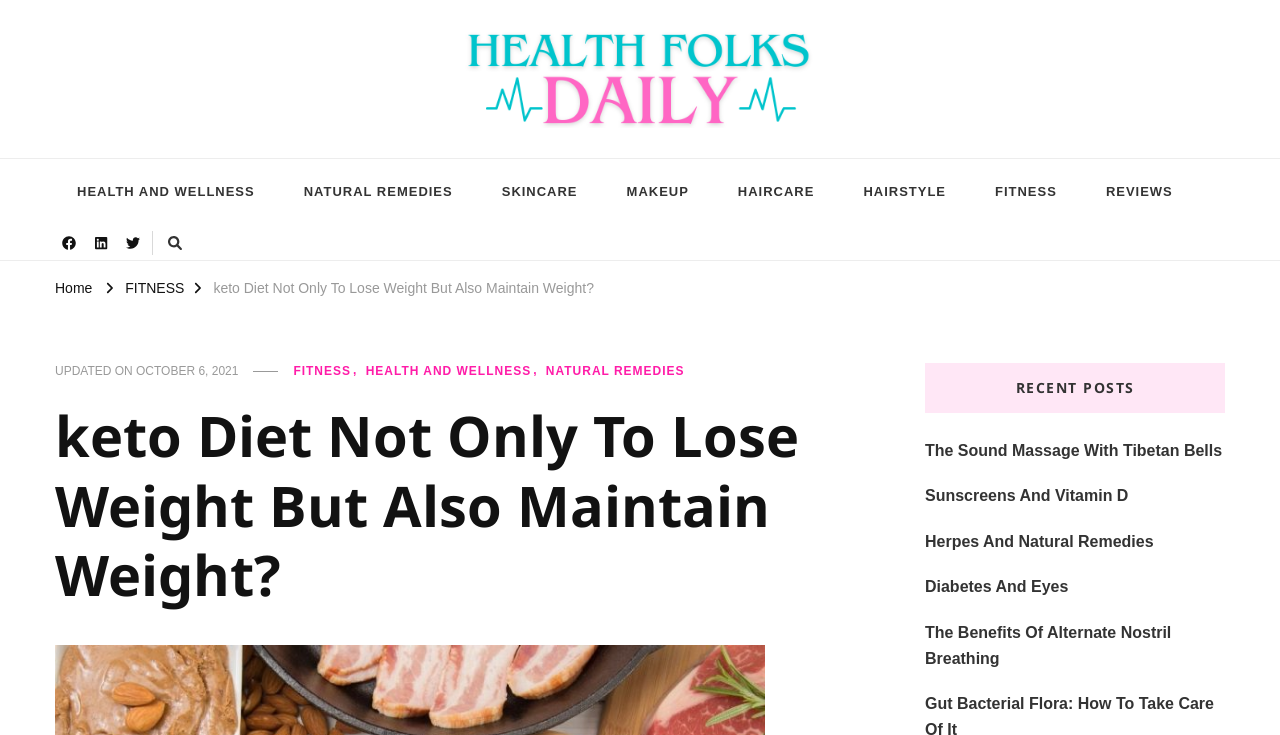Please determine the bounding box coordinates of the element's region to click for the following instruction: "Read the article about keto Diet".

[0.167, 0.379, 0.464, 0.401]